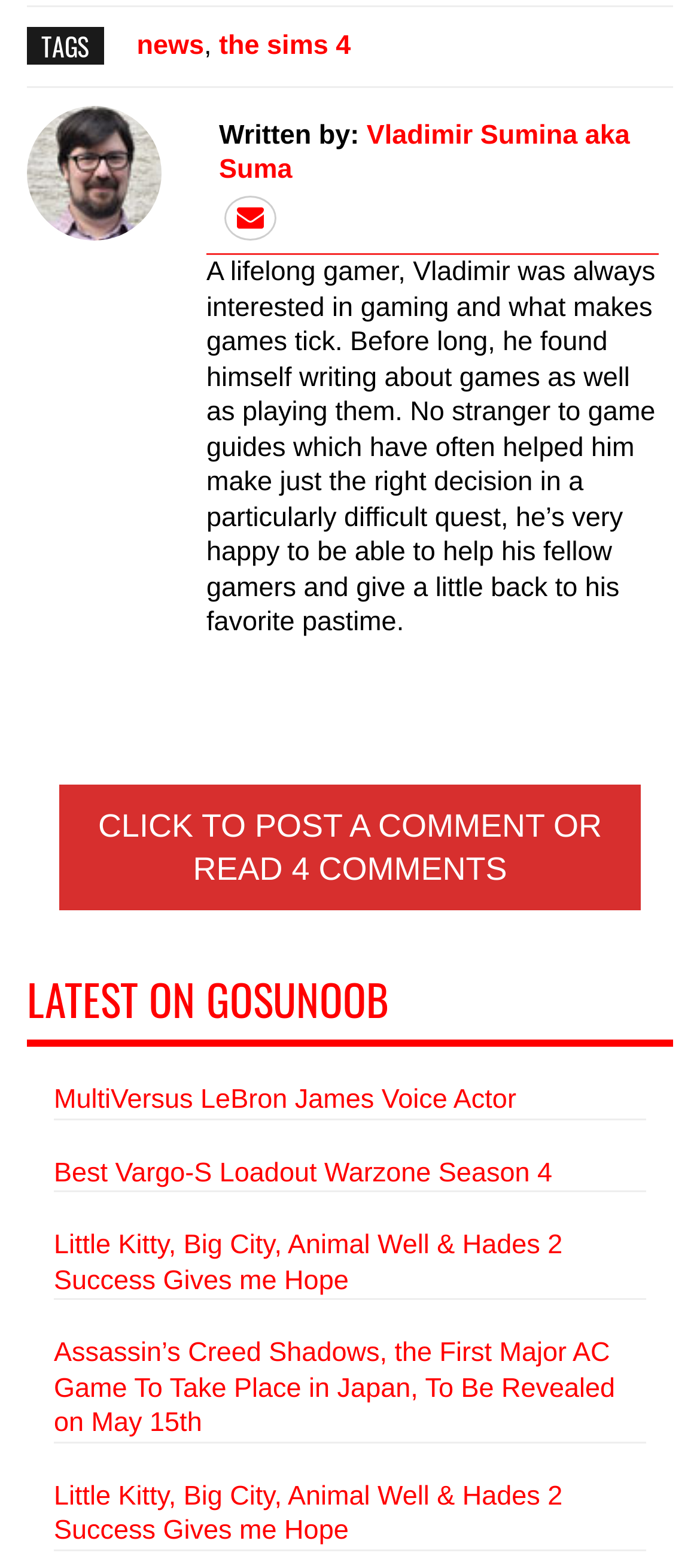Please specify the bounding box coordinates of the element that should be clicked to execute the given instruction: 'read the article about Assassin’s Creed Shadows'. Ensure the coordinates are four float numbers between 0 and 1, expressed as [left, top, right, bottom].

[0.077, 0.853, 0.879, 0.917]